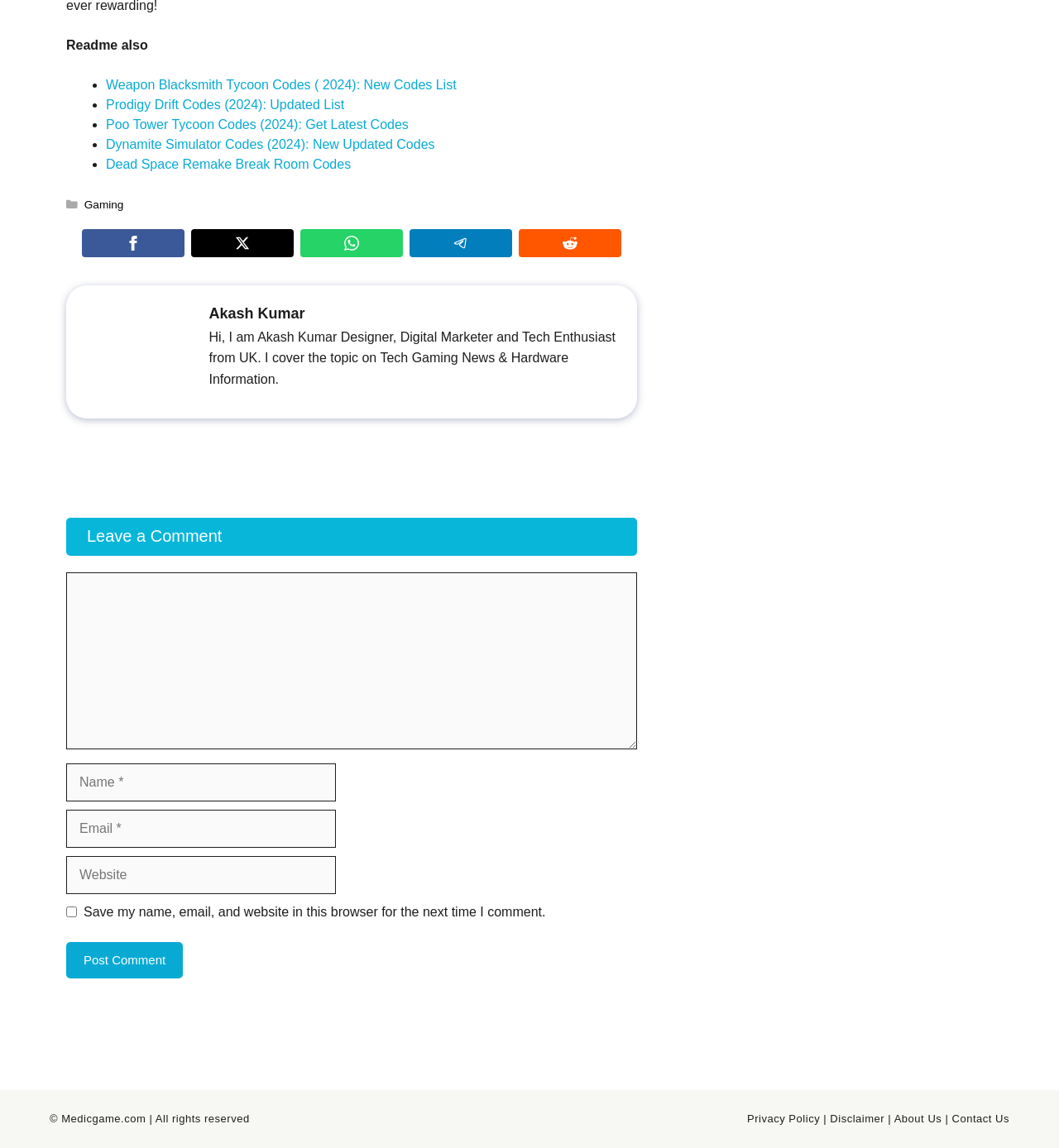What is the name of the author?
Please provide a comprehensive answer based on the visual information in the image.

The author's name is mentioned in the footer section, where it says 'Hi, I am Akash Kumar...'.